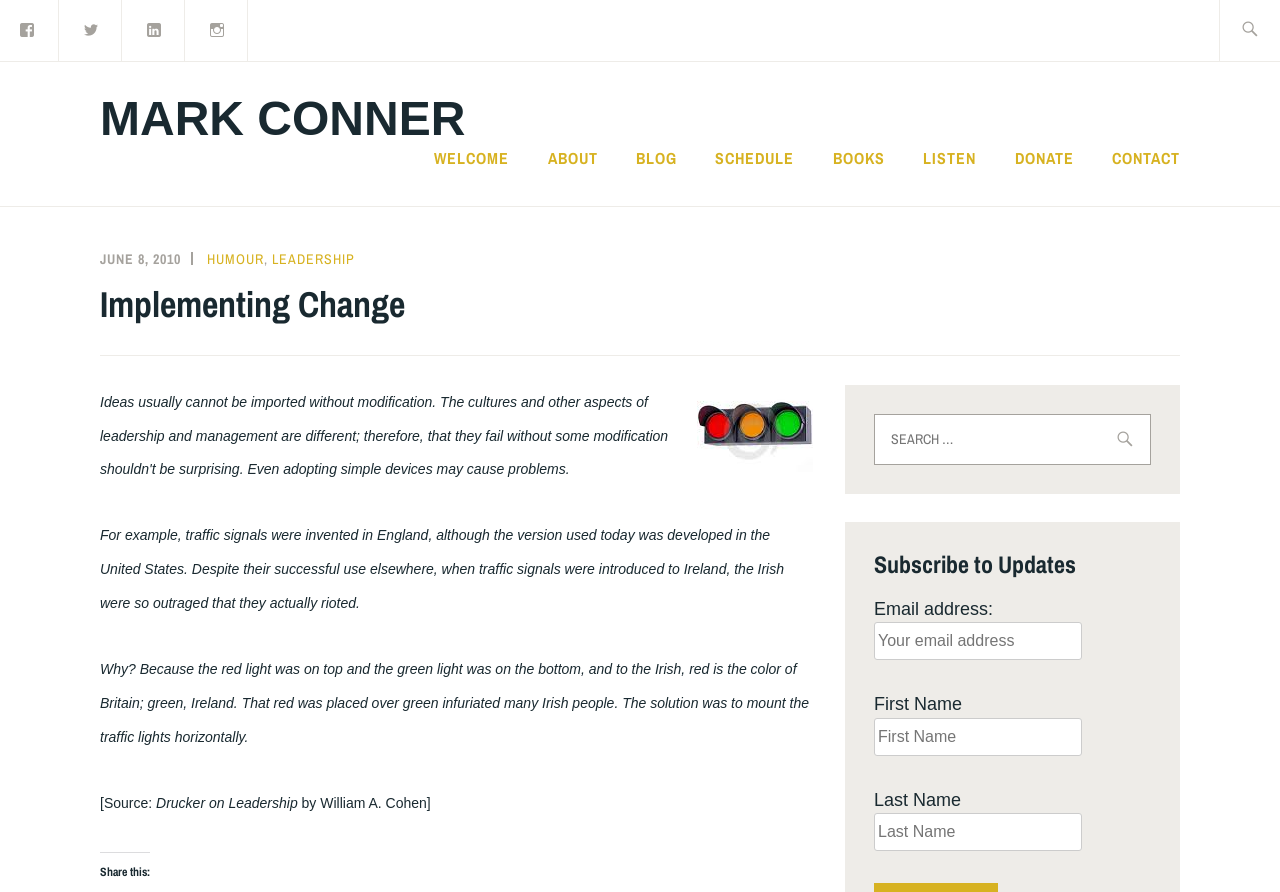What is the topic of the article?
Refer to the screenshot and deliver a thorough answer to the question presented.

The topic of the article is obtained from the heading 'Implementing Change' with bounding box coordinates [0.078, 0.317, 0.922, 0.399]. This heading is located at the top of the main content area, indicating that it is the topic of the article.